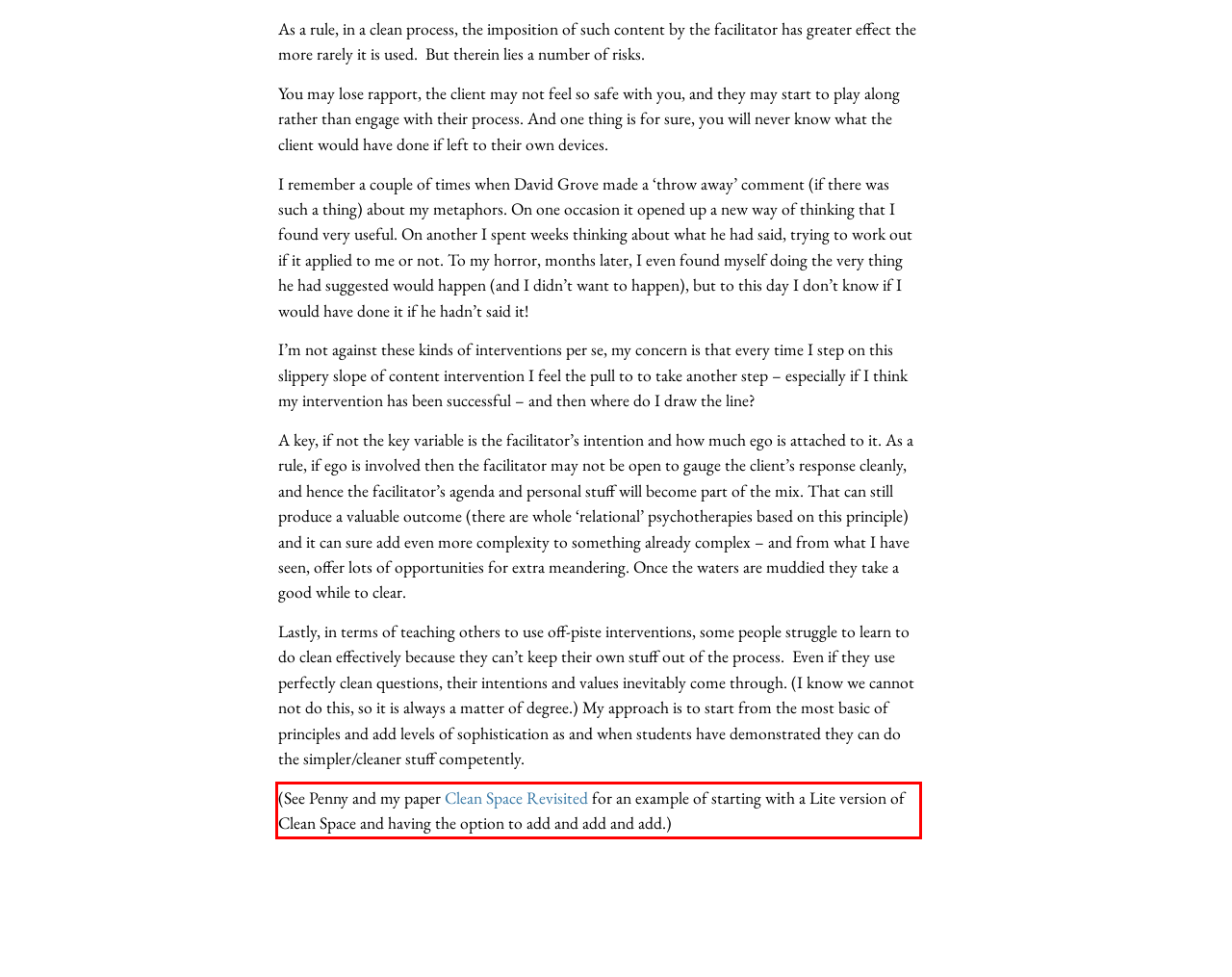Examine the webpage screenshot and use OCR to obtain the text inside the red bounding box.

(See Penny and my paper Clean Space Revisited for an example of starting with a Lite version of Clean Space and having the option to add and add and add.)